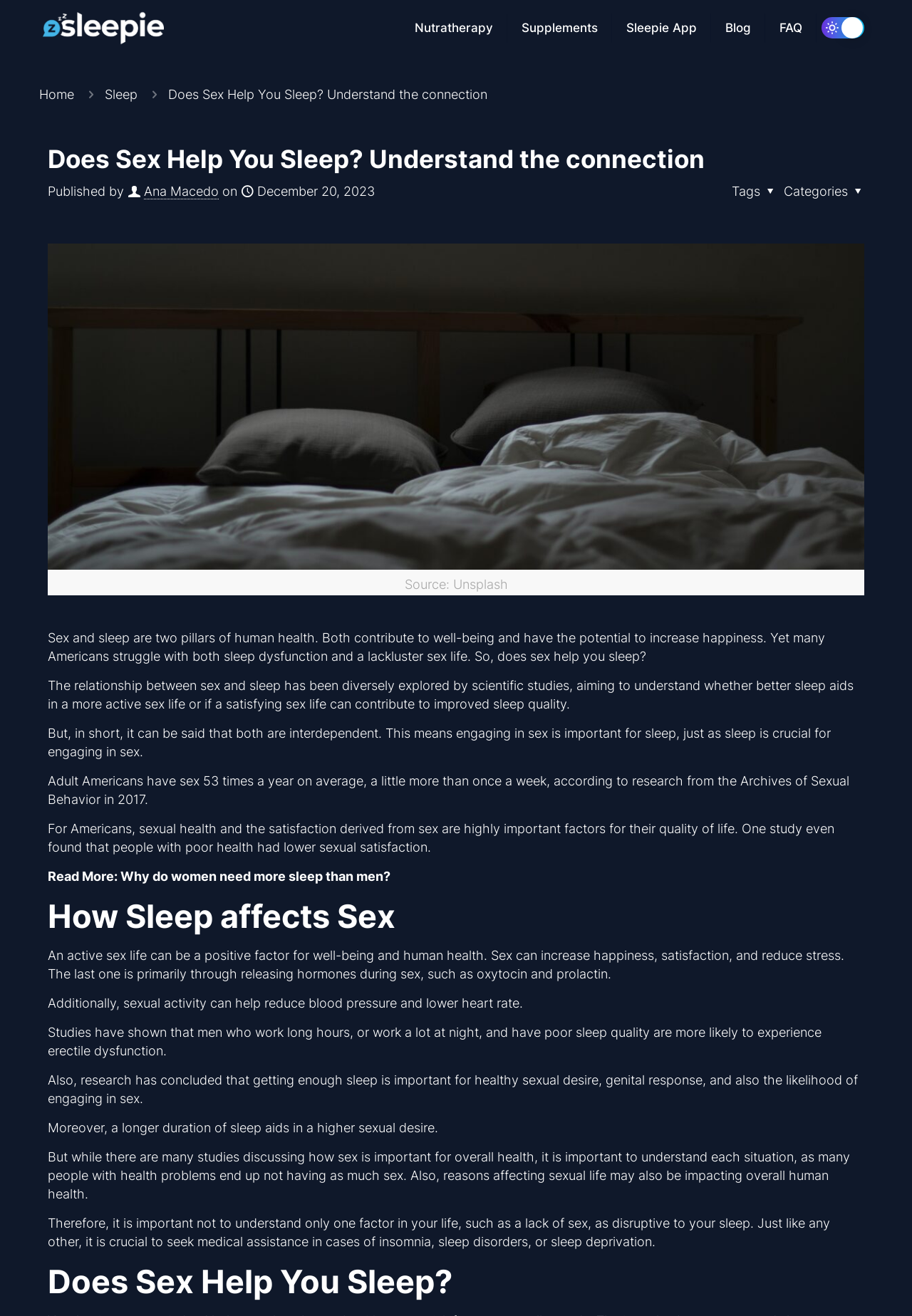Identify the bounding box coordinates of the clickable section necessary to follow the following instruction: "Write a message". The coordinates should be presented as four float numbers from 0 to 1, i.e., [left, top, right, bottom].

None